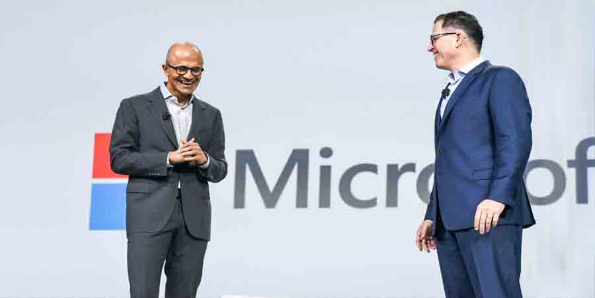What is the prominent logo behind the individuals?
Please respond to the question with a detailed and informative answer.

The caption explicitly mentions that behind the individuals is a prominent Microsoft logo, which emphasizes the corporate backdrop of the event.